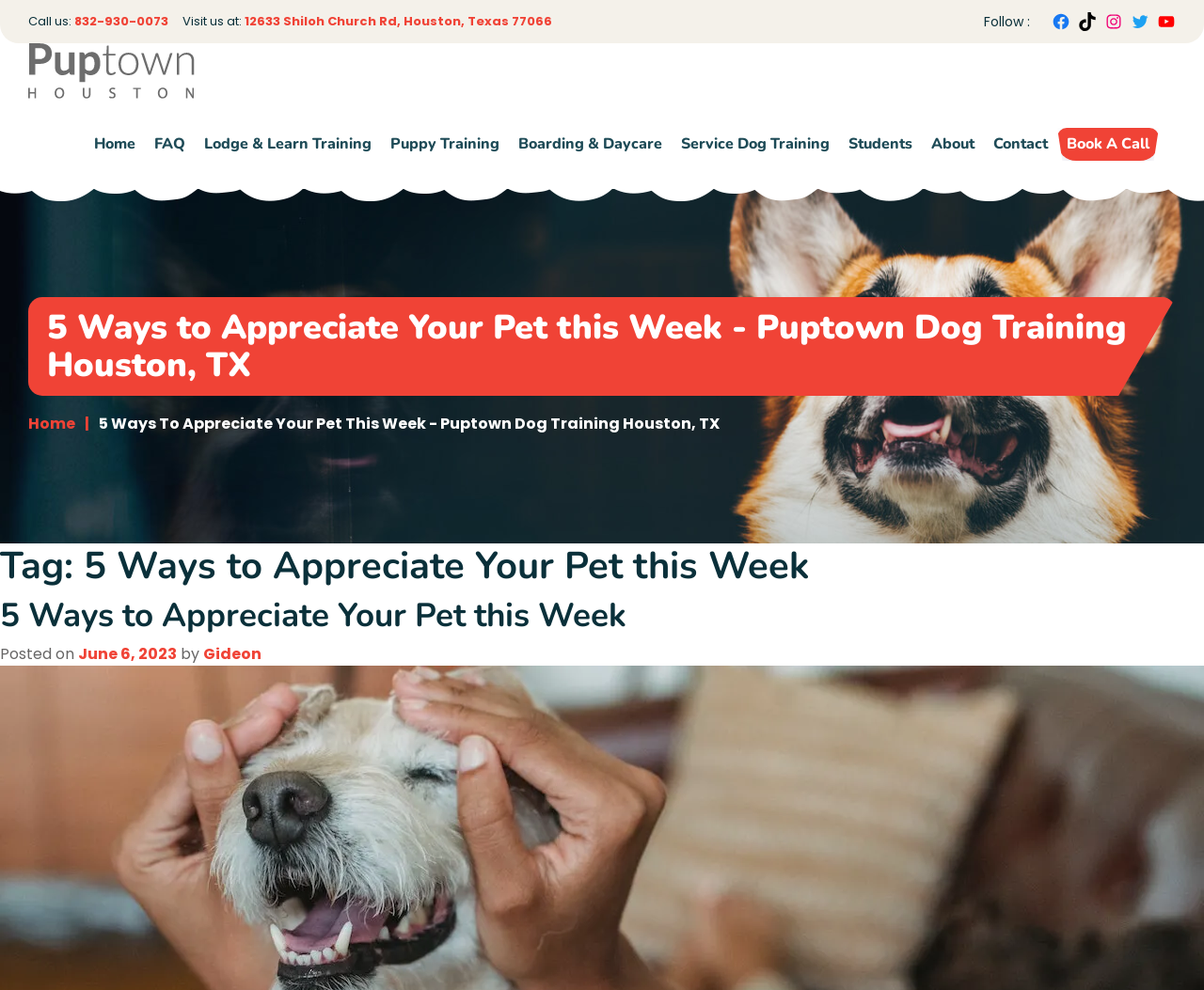What is the name of the author of the article?
Using the information presented in the image, please offer a detailed response to the question.

I found the author's name by looking at the article section, where it says 'Posted on June 6, 2023 by' and then provides the author's name 'Gideon' as a link.